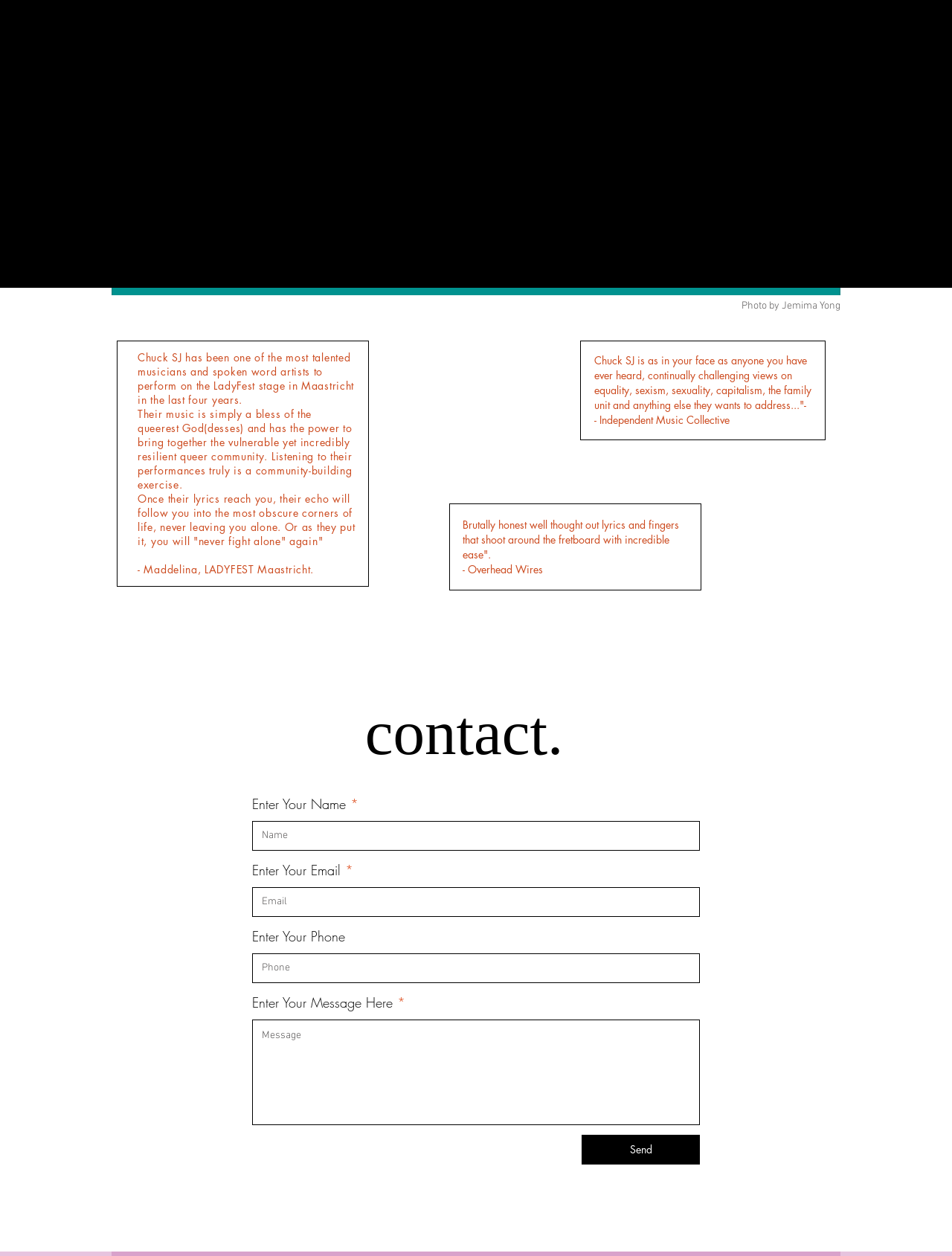Based on the provided description, "name="phone" placeholder="Phone"", find the bounding box of the corresponding UI element in the screenshot.

[0.265, 0.759, 0.735, 0.783]